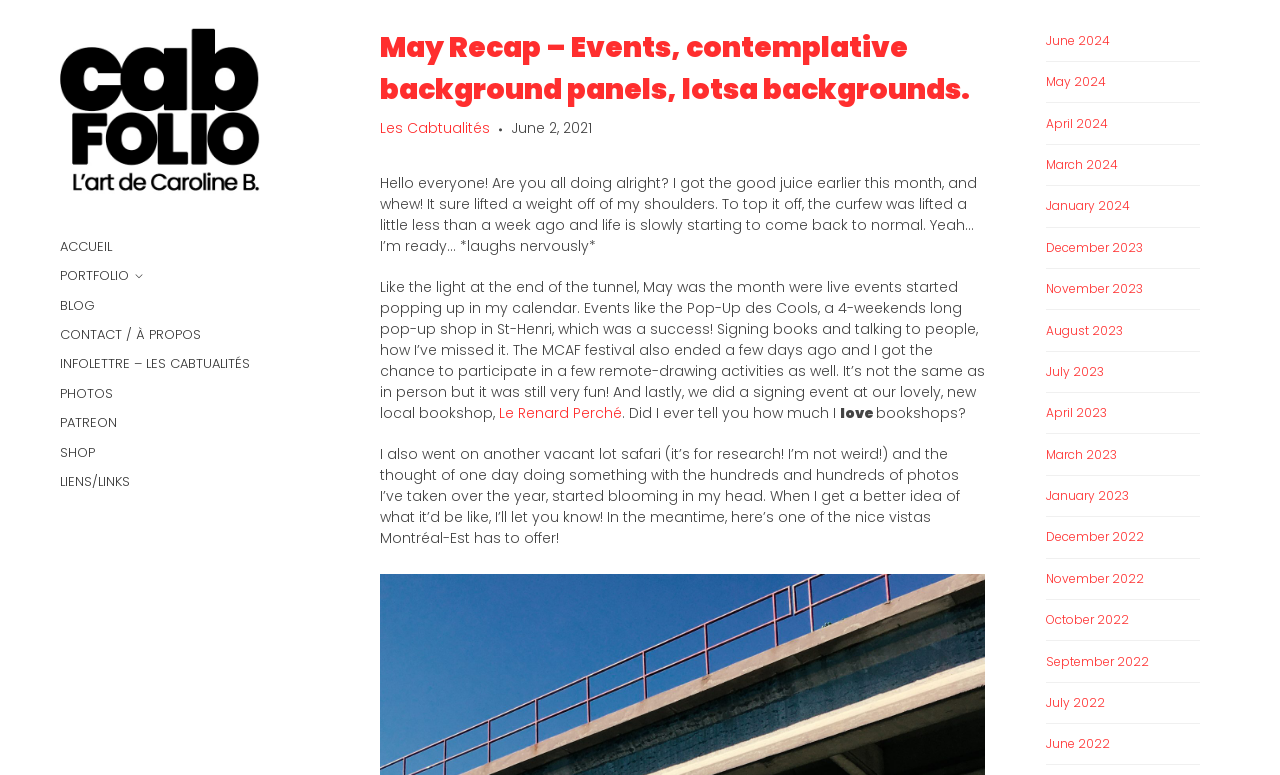Find the bounding box coordinates of the clickable element required to execute the following instruction: "go to June 2024". Provide the coordinates as four float numbers between 0 and 1, i.e., [left, top, right, bottom].

[0.817, 0.041, 0.867, 0.063]